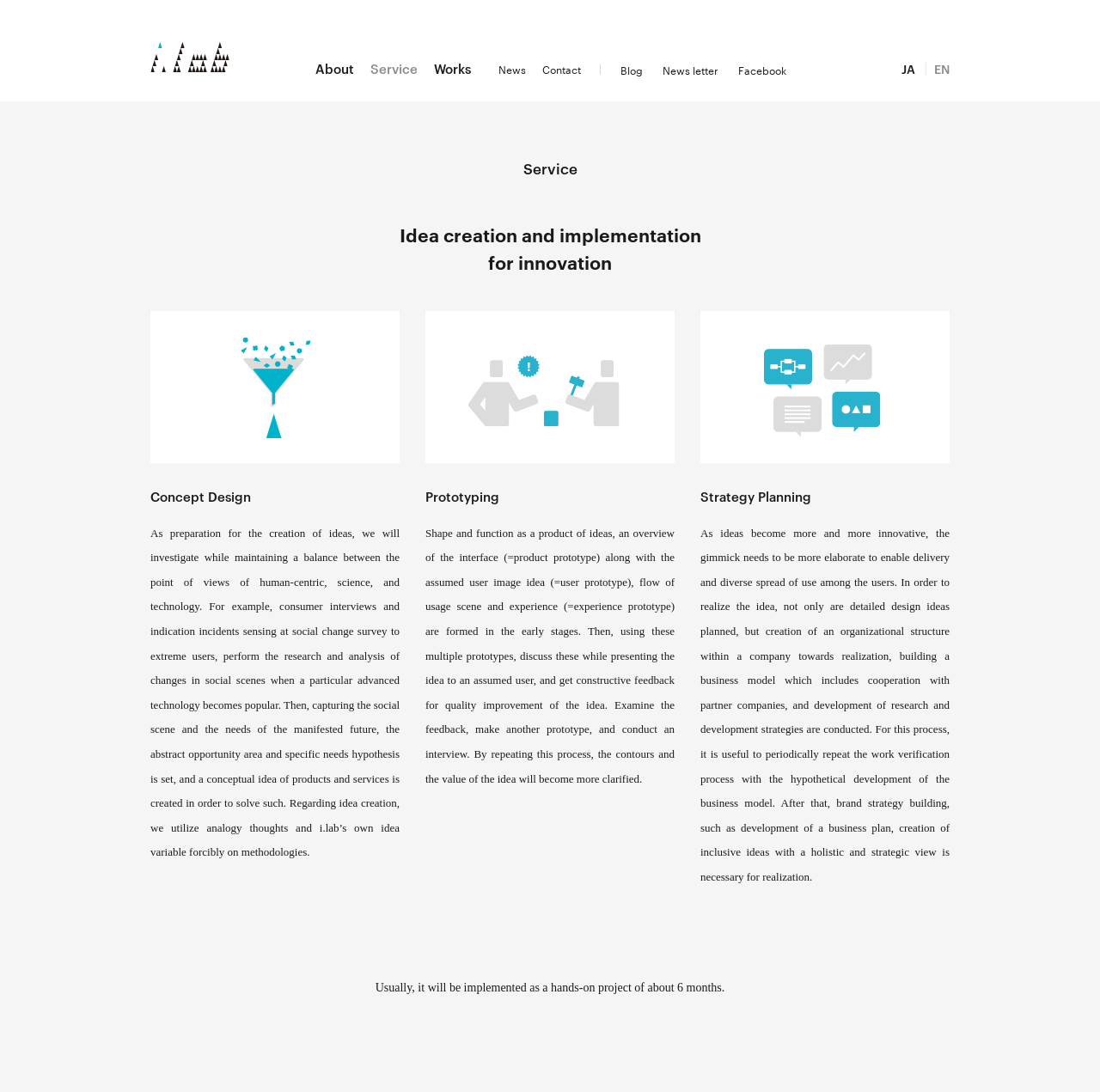Find and indicate the bounding box coordinates of the region you should select to follow the given instruction: "Click the 'Service' link".

[0.337, 0.054, 0.38, 0.071]